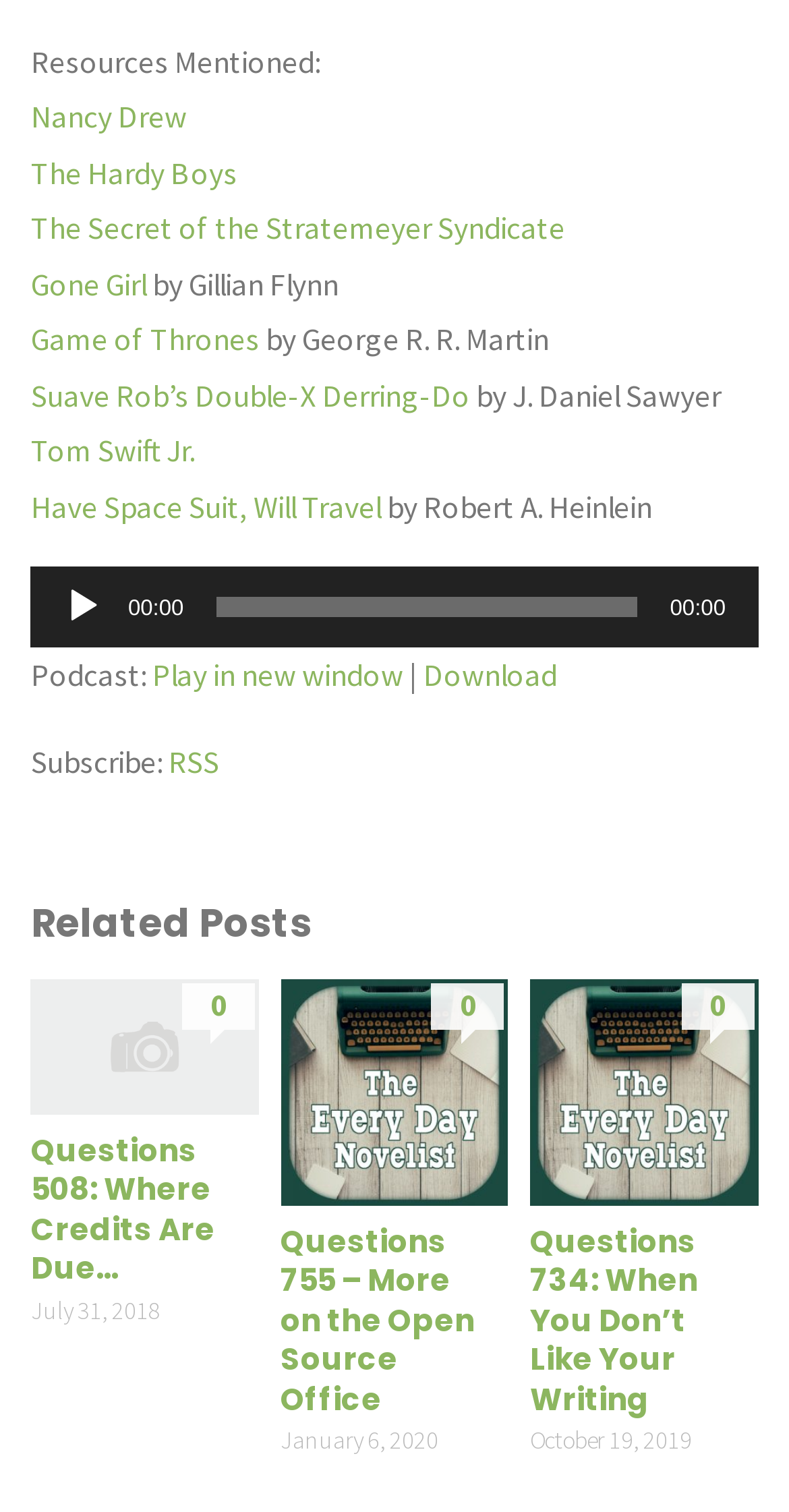Refer to the image and provide an in-depth answer to the question:
What is the text above the 'Subscribe' section?

I scrolled down to the 'Subscribe' section and found the text 'Podcast:' above it, which indicates that the section is related to podcast subscriptions.